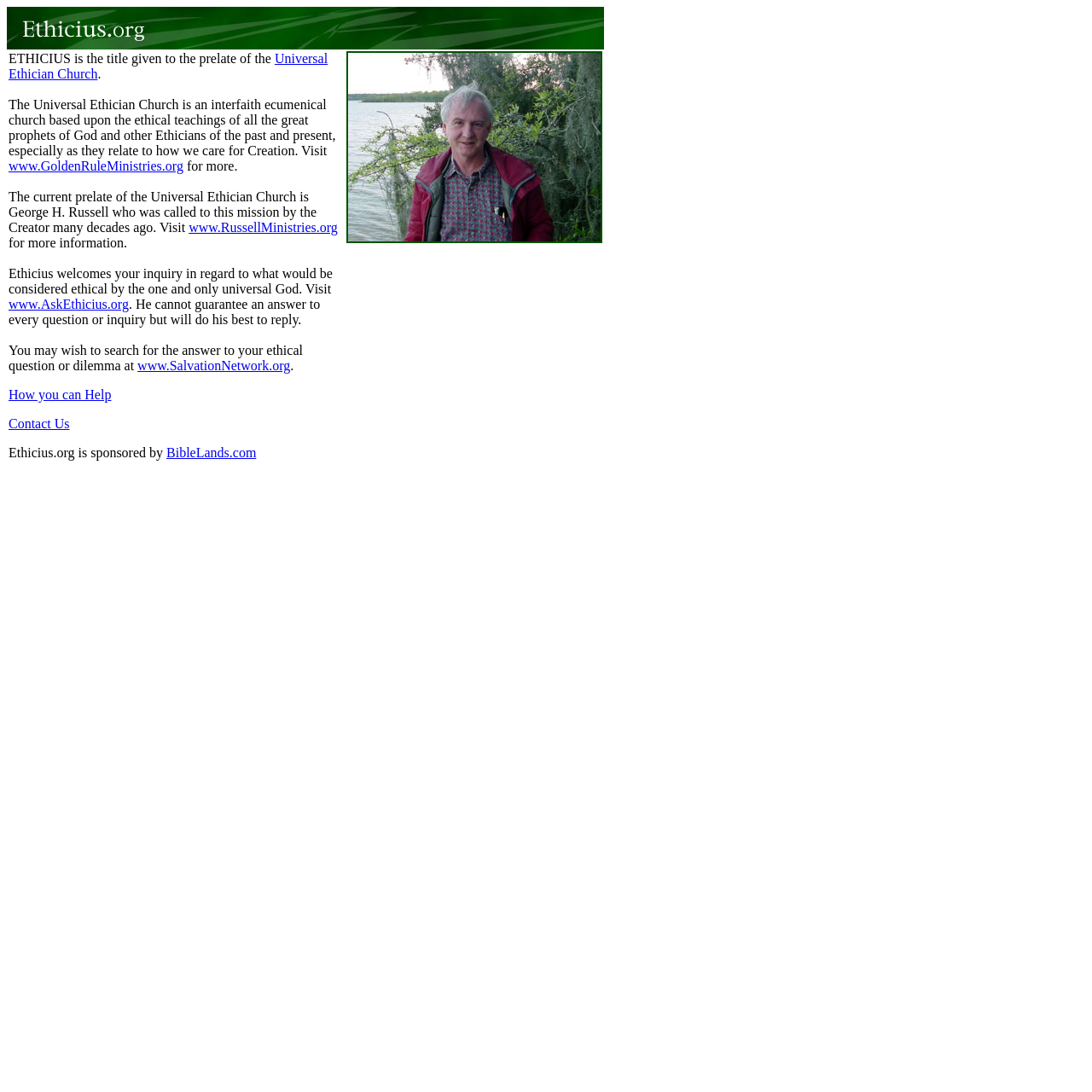Locate the bounding box coordinates of the clickable element to fulfill the following instruction: "Visit RussellMinistries". Provide the coordinates as four float numbers between 0 and 1 in the format [left, top, right, bottom].

[0.173, 0.202, 0.309, 0.215]